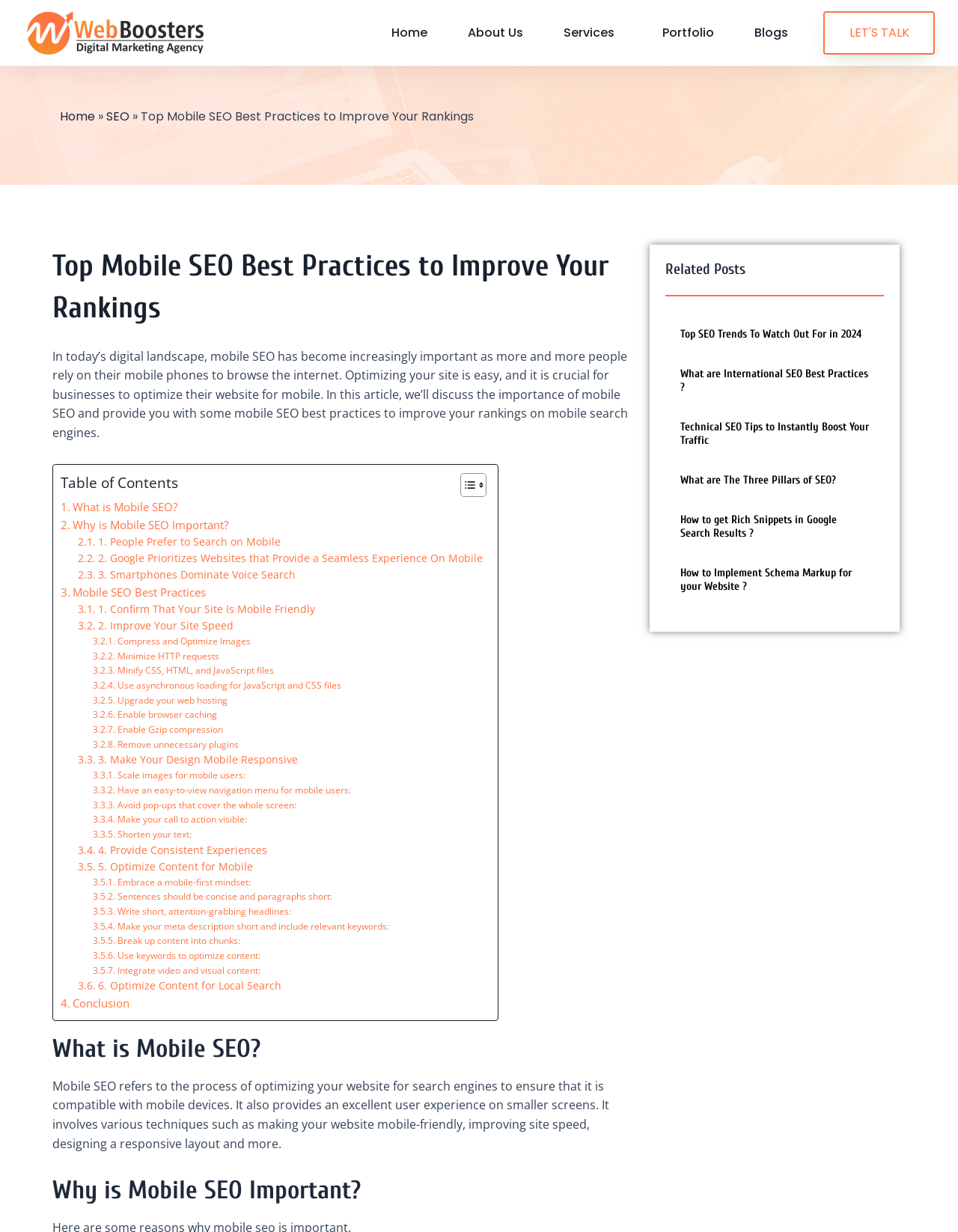Can you identify the bounding box coordinates of the clickable region needed to carry out this instruction: 'Click on the 'Home' link'? The coordinates should be four float numbers within the range of 0 to 1, stated as [left, top, right, bottom].

[0.388, 0.013, 0.467, 0.041]